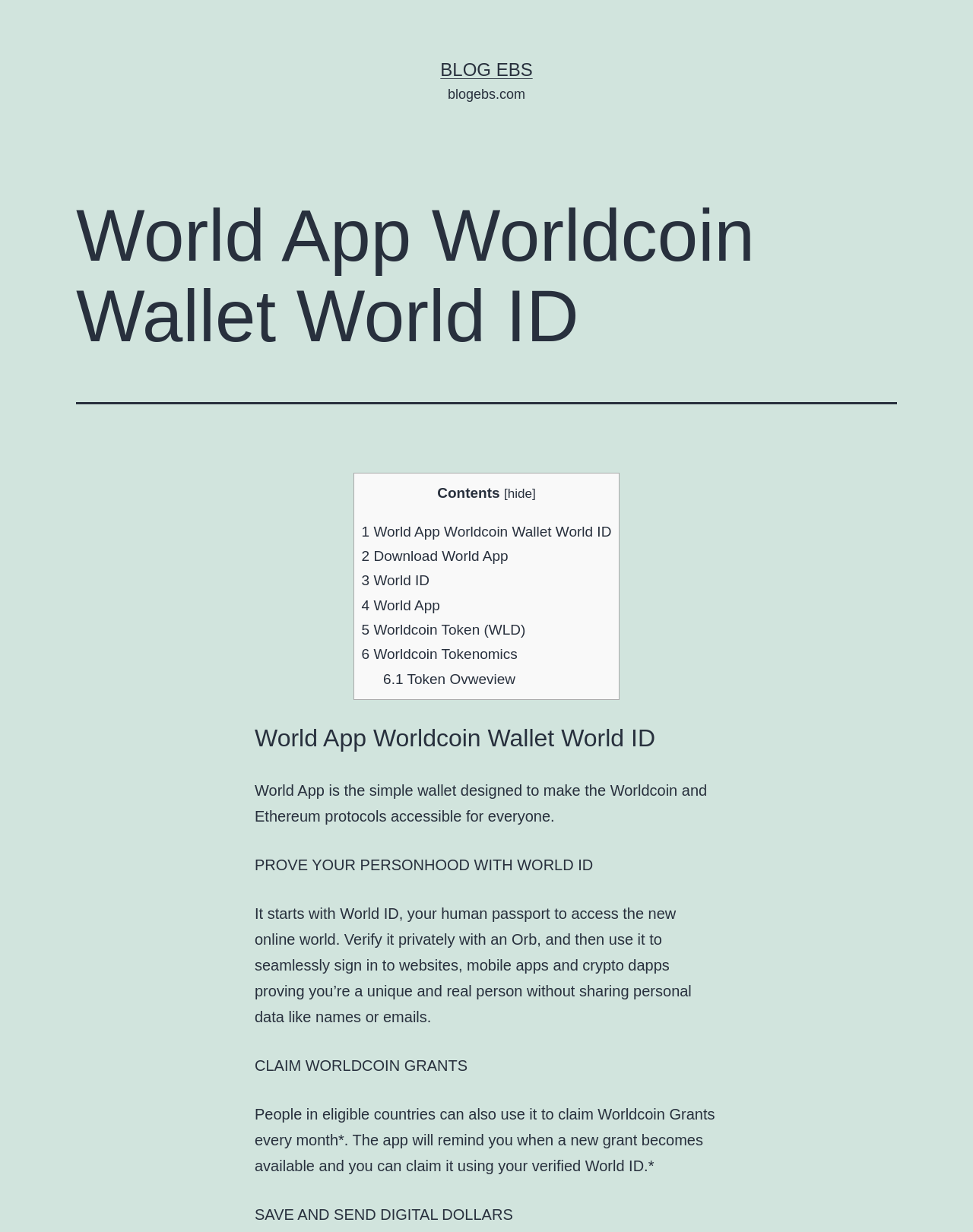Bounding box coordinates are given in the format (top-left x, top-left y, bottom-right x, bottom-right y). All values should be floating point numbers between 0 and 1. Provide the bounding box coordinate for the UI element described as: 6 Worldcoin Tokenomics

[0.372, 0.525, 0.532, 0.538]